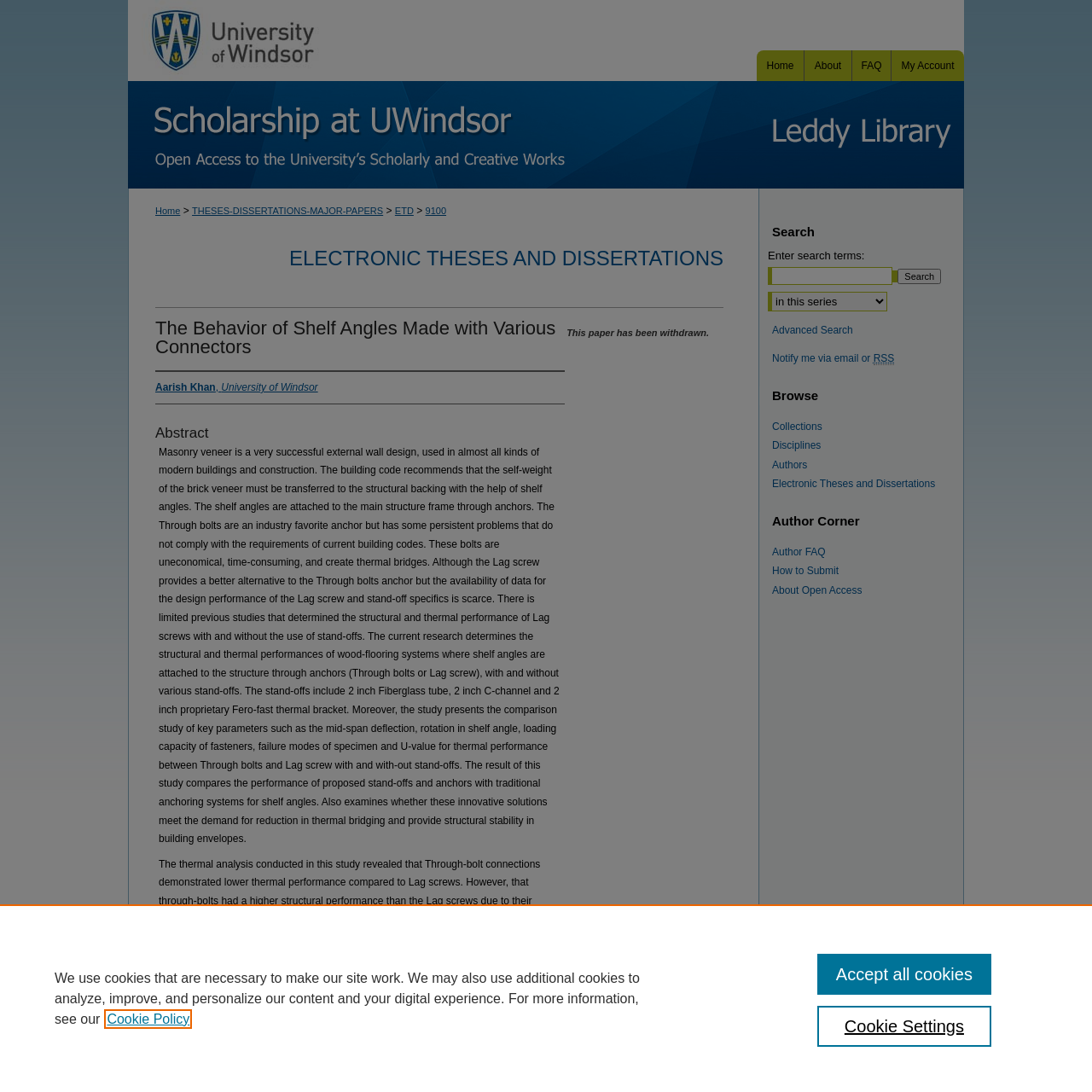Determine the bounding box coordinates of the target area to click to execute the following instruction: "Go to Home page."

[0.693, 0.046, 0.737, 0.074]